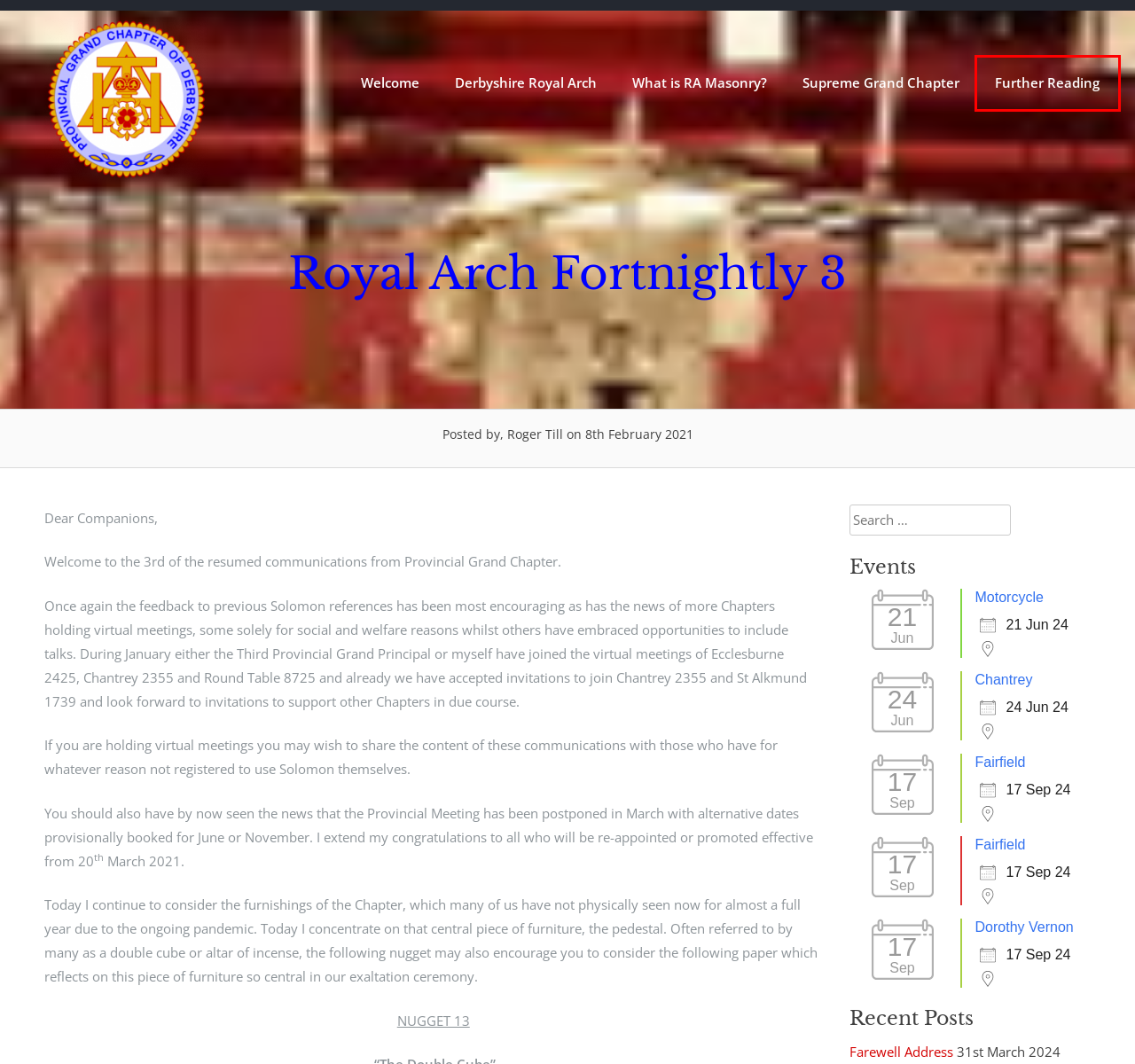Assess the screenshot of a webpage with a red bounding box and determine which webpage description most accurately matches the new page after clicking the element within the red box. Here are the options:
A. Dorothy Vernon – Provincial Grand Chapter of Derbyshire
B. Farewell Address – Provincial Grand Chapter of Derbyshire
C. Further Reading – Provincial Grand Chapter of Derbyshire
D. Provincial Grand Chapter of Derbyshire
E. Supreme Grand Chapter – Provincial Grand Chapter of Derbyshire
F. What is RA Masonry? – Provincial Grand Chapter of Derbyshire
G. Derbyshire Royal Arch – Provincial Grand Chapter of Derbyshire
H. Chantrey – Provincial Grand Chapter of Derbyshire

C